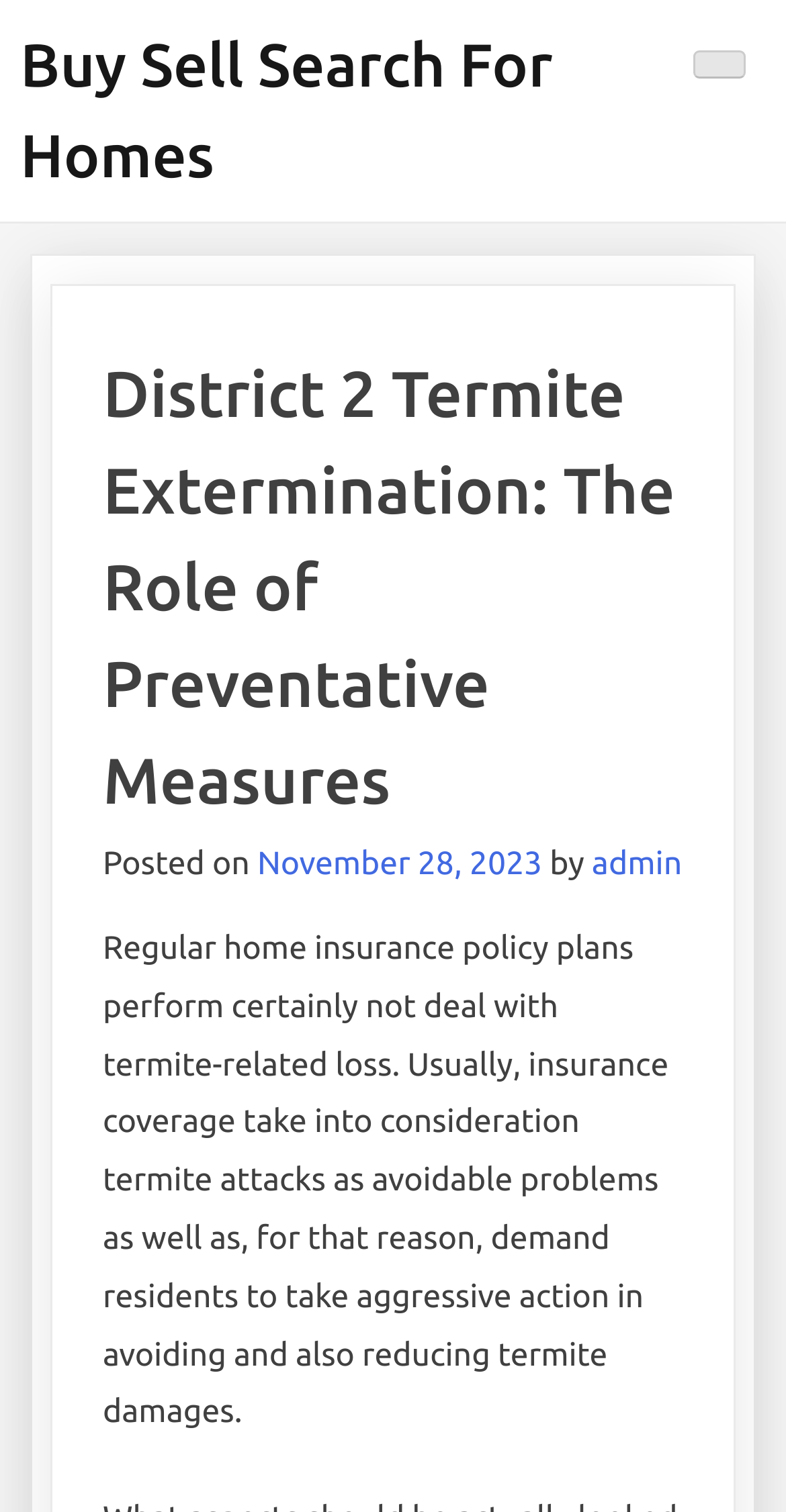What is the date of the latest article?
Look at the image and respond to the question as thoroughly as possible.

I found the date of the latest article by looking at the header section of the webpage, where it says 'Posted on' followed by the date 'November 28, 2023'.